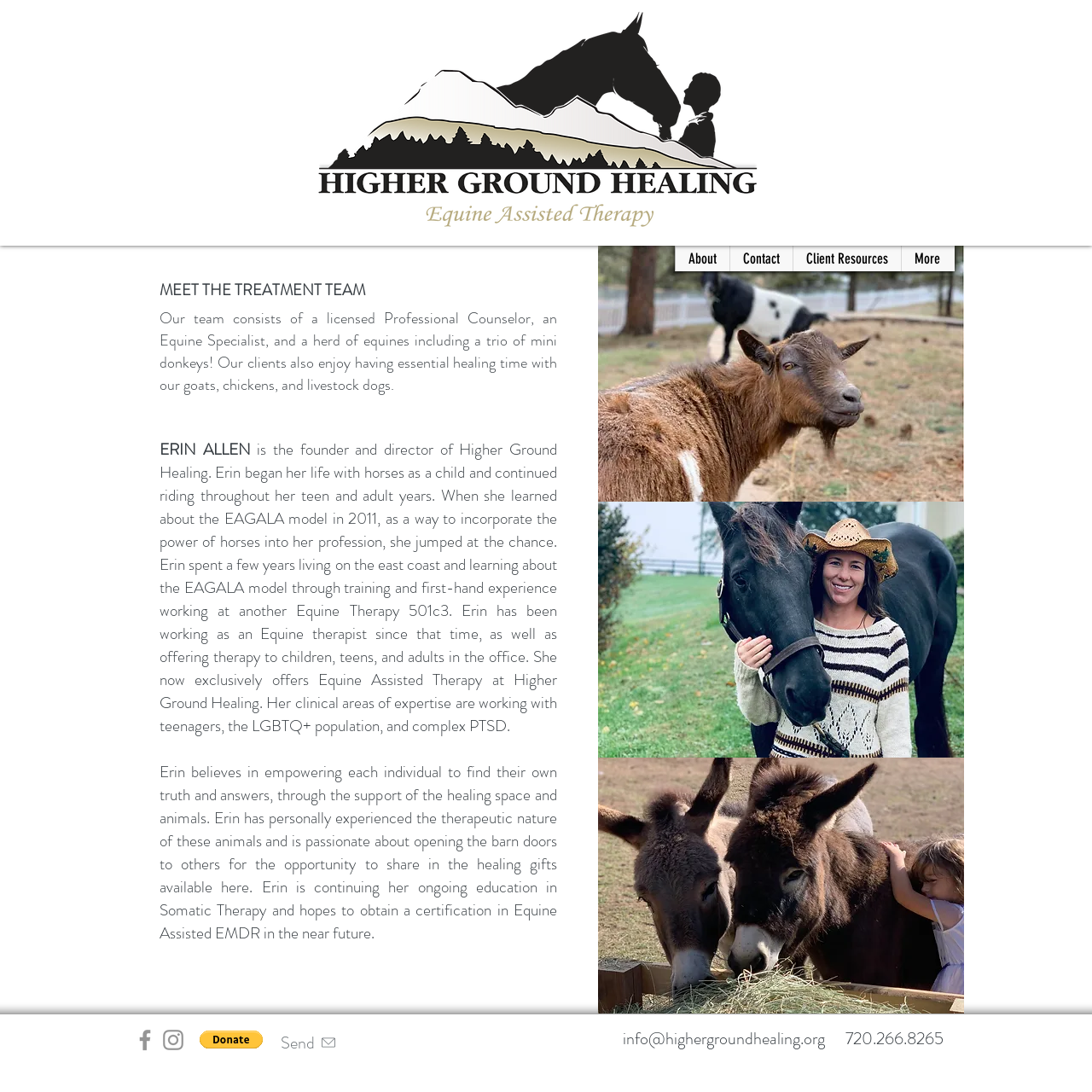Describe the webpage in detail, including text, images, and layout.

The webpage is about Higher Ground Healing, a therapy center that offers equine-assisted therapy. At the top of the page, there is a logo image of HGH, which takes up about half of the screen width. Below the logo, there is a main section that occupies most of the screen. 

In the main section, there is a large image of goats on the right side, which takes up about a third of the screen width. On the left side, there is a navigation menu with three items: "About", "Contact", and "More". Below the navigation menu, there is a heading "MEET THE TREATMENT TEAM" in a larger font. 

Following the heading, there is a paragraph of text that describes the treatment team, including a licensed Professional Counselor, an Equine Specialist, and a herd of equines. Below this paragraph, there is a section dedicated to Erin Allen, the founder and director of Higher Ground Healing. This section includes a heading "ERIN ALLEN", a paragraph of text that describes her background and experience, and two images: one of Erin and one of a donkey. 

At the bottom of the page, there is a content information section that includes a social bar with links to Facebook and Instagram, a "Donate via PayPal" button, a "Send" link, and contact information including an email address and phone number.